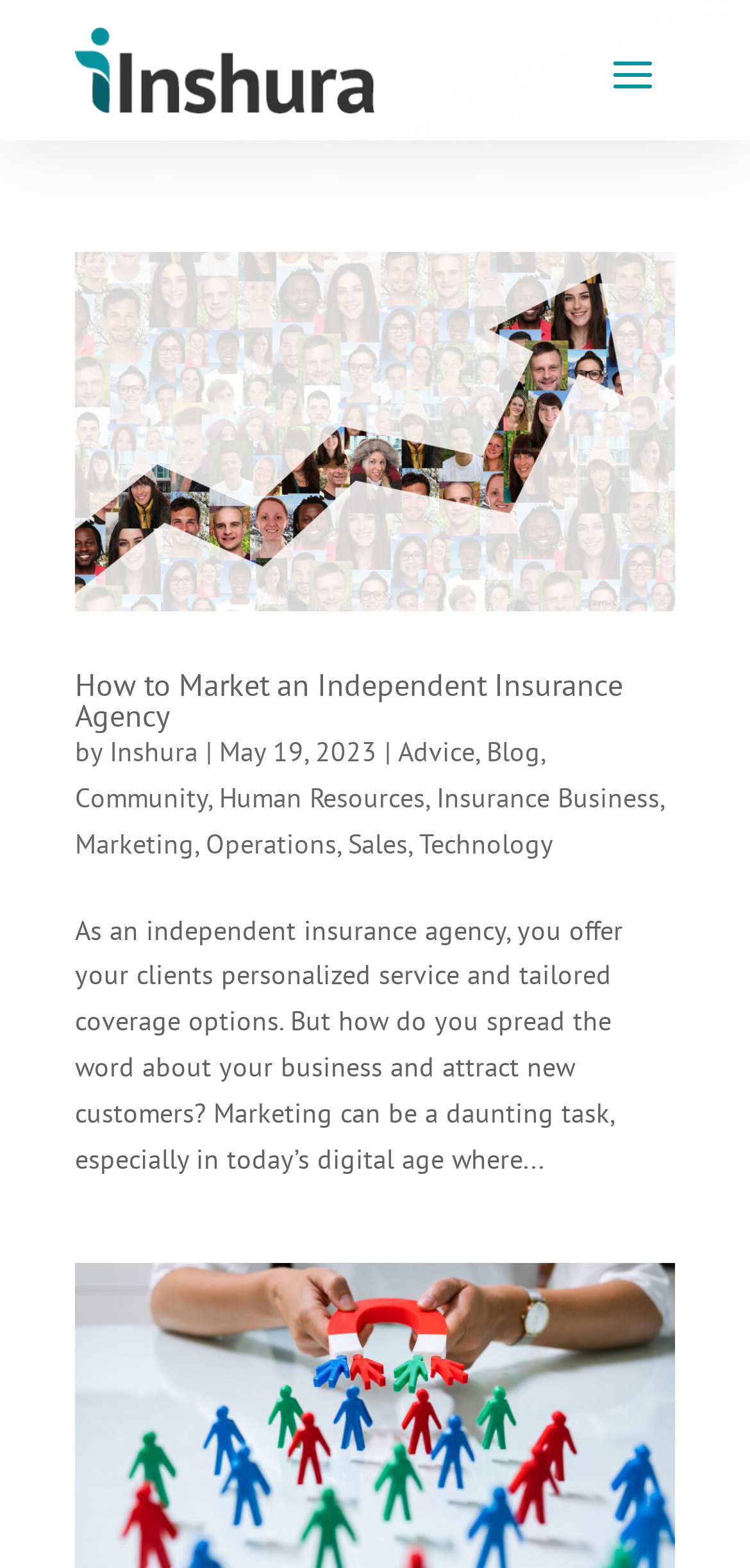Describe the webpage meticulously, covering all significant aspects.

The webpage is an archive page for technology-related articles on the Inshura website. At the top left, there is the Inshura logo, which is a clickable link. Below the logo, there is a main article section that takes up most of the page. 

The article section is divided into multiple parts. At the top, there is a clickable link with an image, titled "How to Market an Independent Insurance Agency". Below this link, there is a heading with the same title. Under the heading, there is a byline that reads "by Inshura" followed by the date "May 19, 2023". 

To the right of the byline, there are several category links, including "Advice", "Blog", "Community", "Human Resources", "Insurance Business", "Marketing", "Operations", "Sales", and "Technology". These links are arranged horizontally and are separated by commas.

Below the category links, there is a long paragraph of text that discusses marketing strategies for independent insurance agencies. The text is quite detailed and provides information on how to spread the word about a business and attract new customers in the digital age.